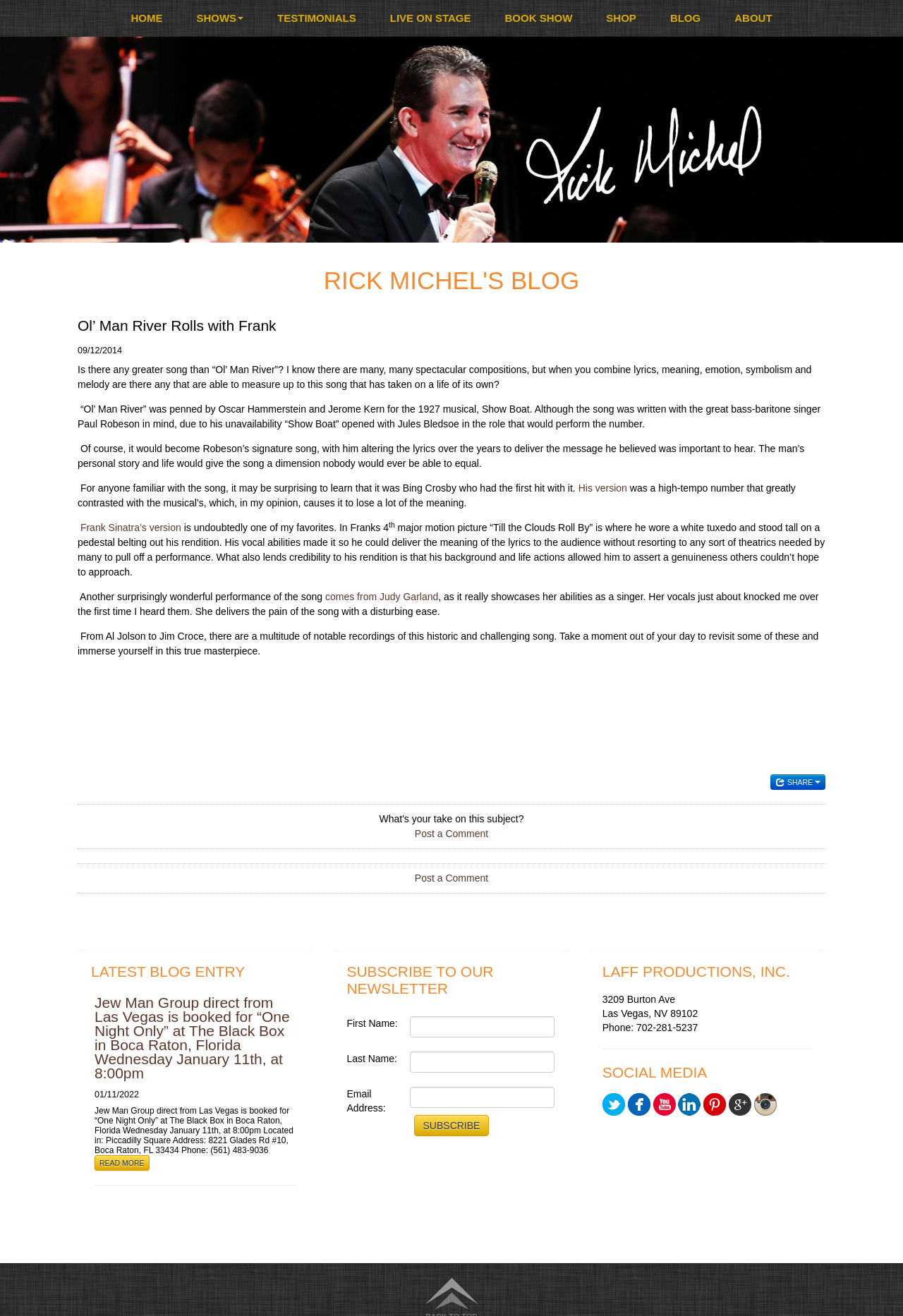Please provide a detailed answer to the question below based on the screenshot: 
Who wrote the song 'Ol' Man River'?

I found the answer by reading the text that says '“Ol’ Man River” was penned by Oscar Hammerstein and Jerome Kern for the 1927 musical, Show Boat.' which is located in the middle of the webpage.